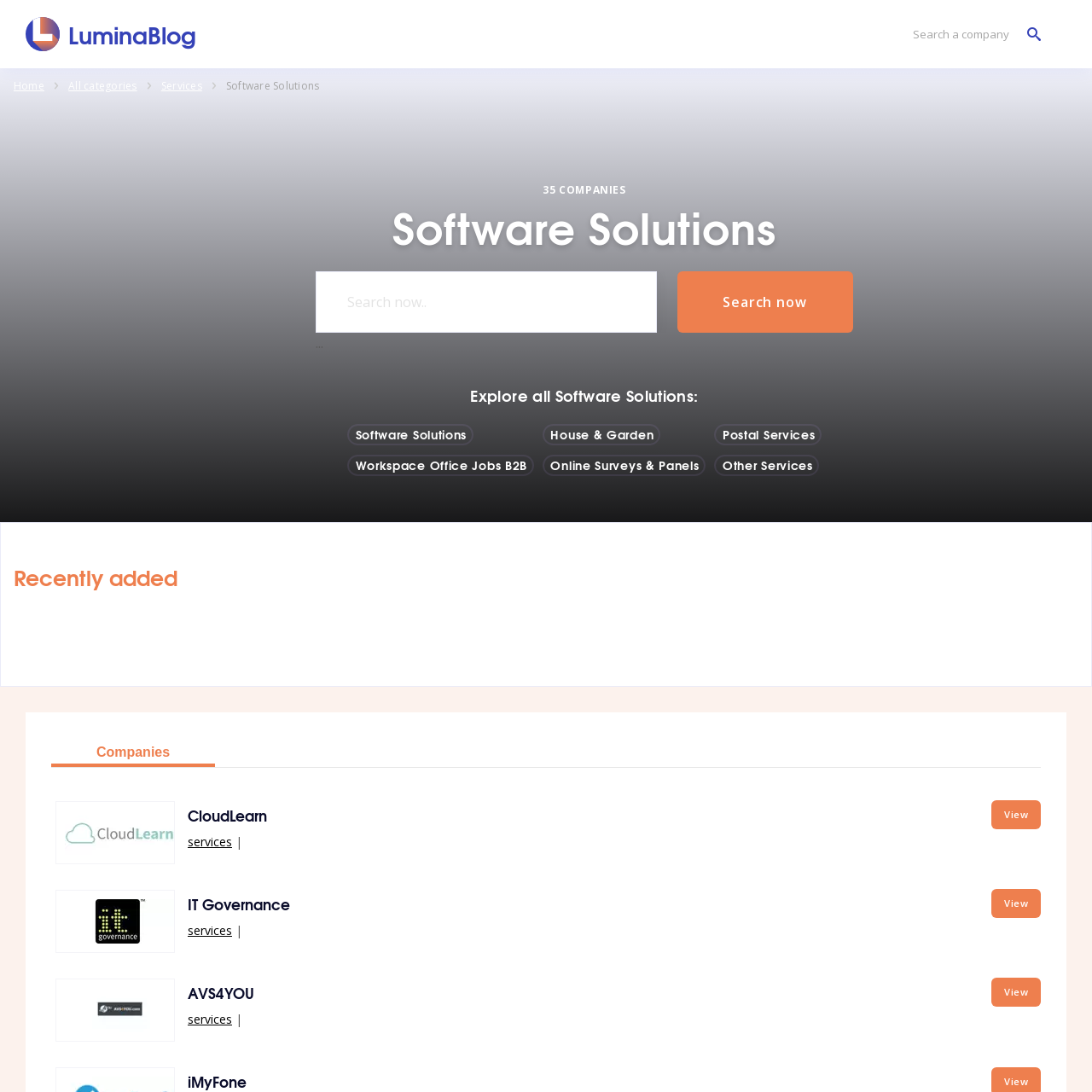Using the information shown in the image, answer the question with as much detail as possible: How many tabs are there in the tablist?

I found a tablist with a single tab 'Companies' that is selected, indicating that there is only one tab.